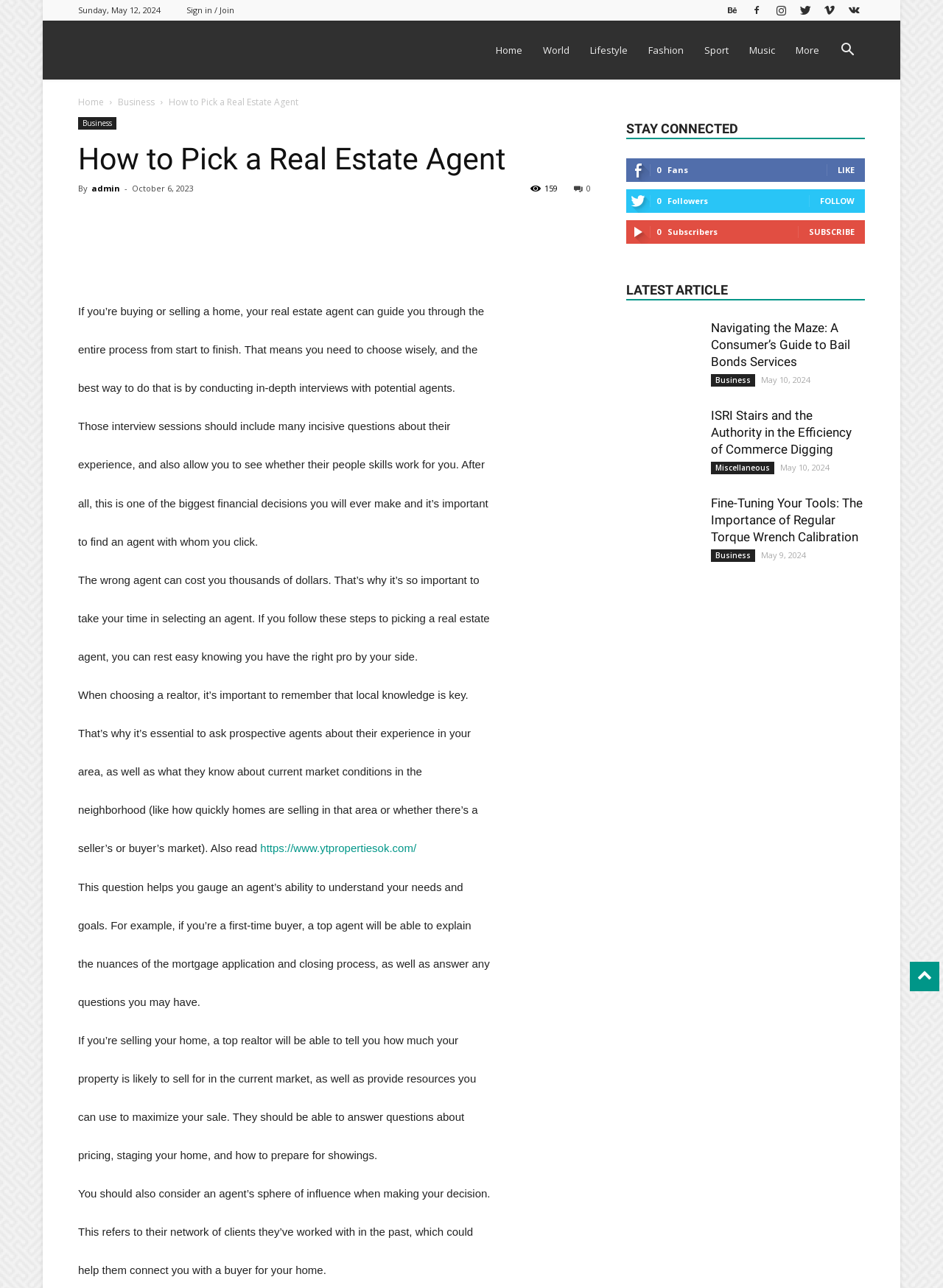Determine the bounding box coordinates of the area to click in order to meet this instruction: "Click on the 'Sign in / Join' link".

[0.198, 0.003, 0.248, 0.012]